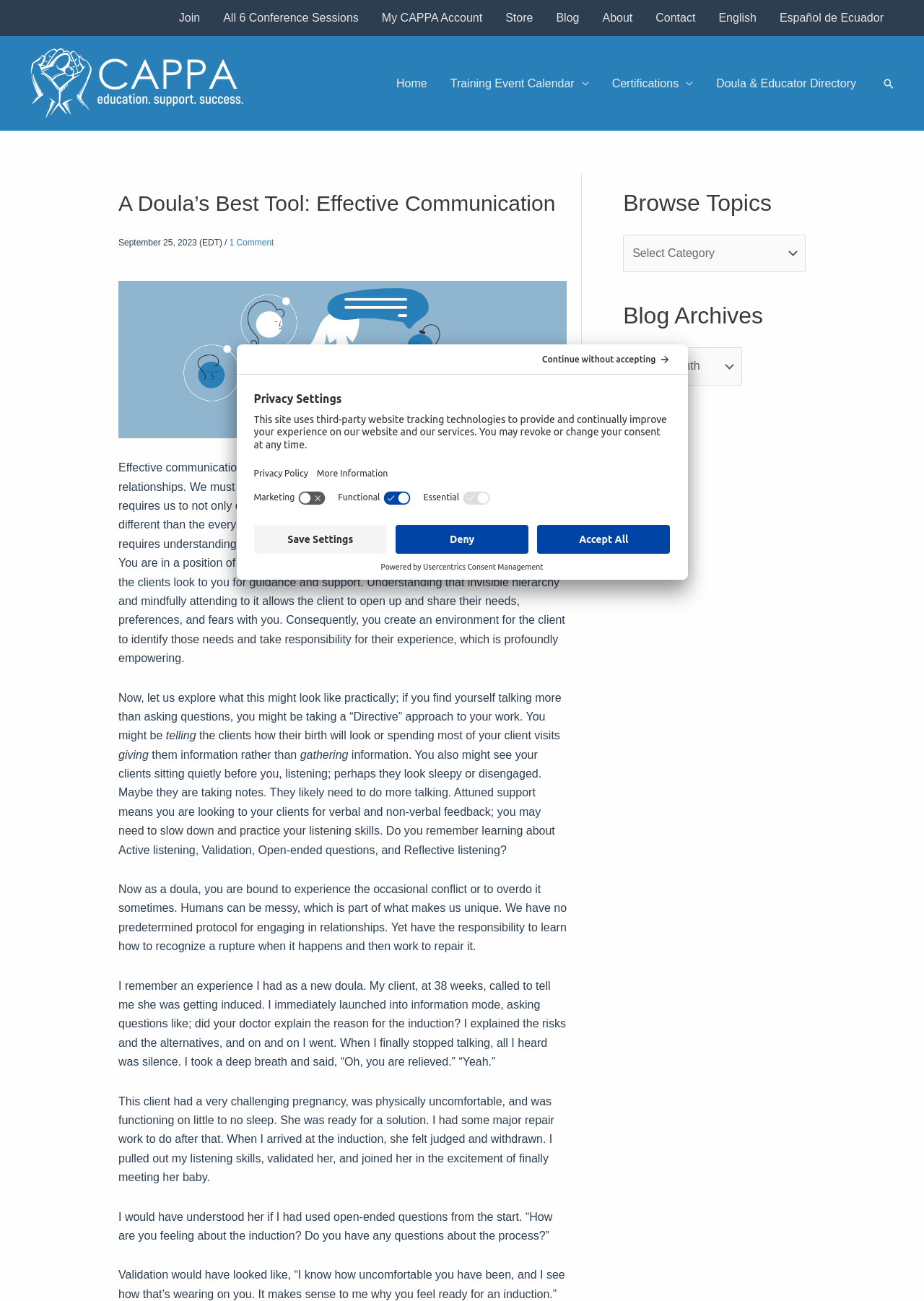Determine the bounding box coordinates of the area to click in order to meet this instruction: "Read the blog post about effective communication".

[0.128, 0.355, 0.611, 0.511]